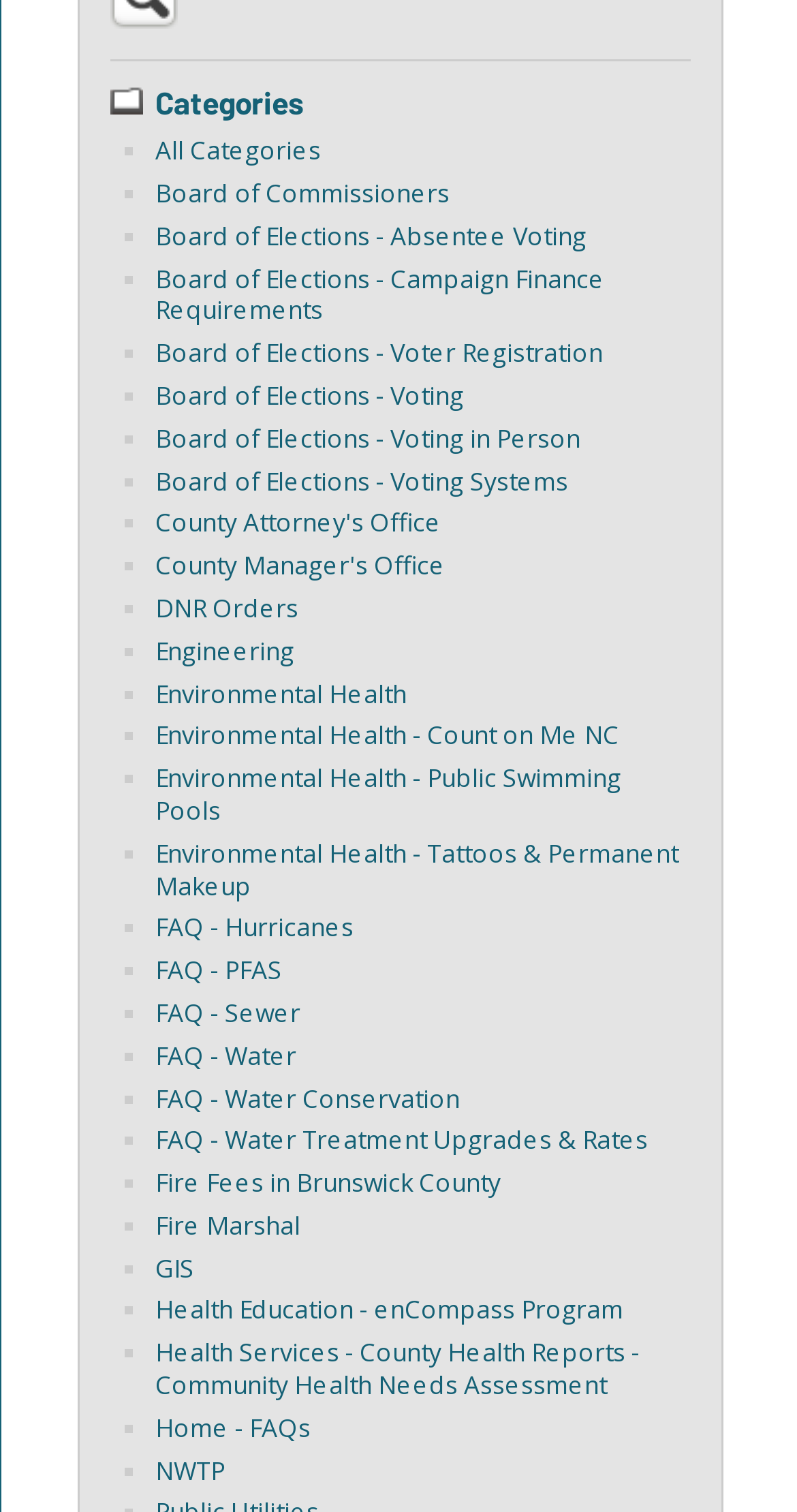Pinpoint the bounding box coordinates for the area that should be clicked to perform the following instruction: "Access GIS".

[0.195, 0.827, 0.244, 0.85]